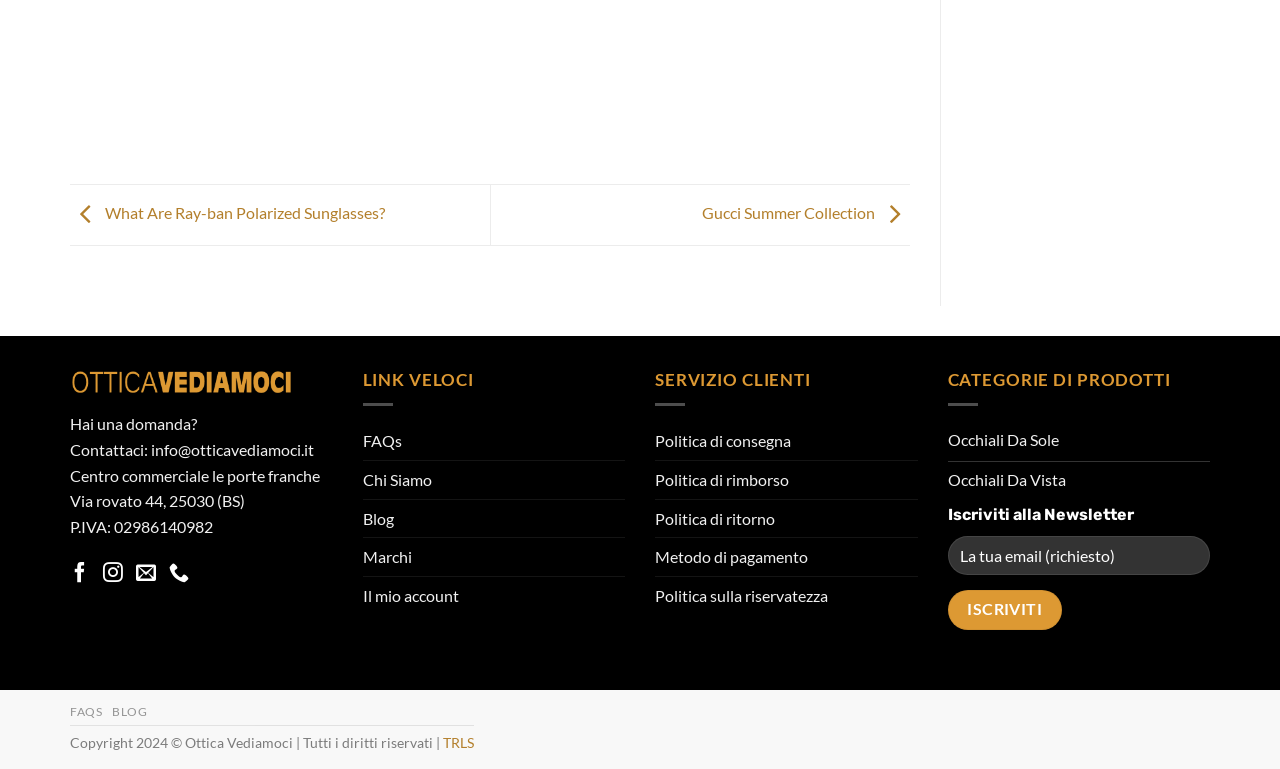Identify the coordinates of the bounding box for the element that must be clicked to accomplish the instruction: "Contact us via 'info@otticavediamoci.it'".

[0.055, 0.572, 0.245, 0.597]